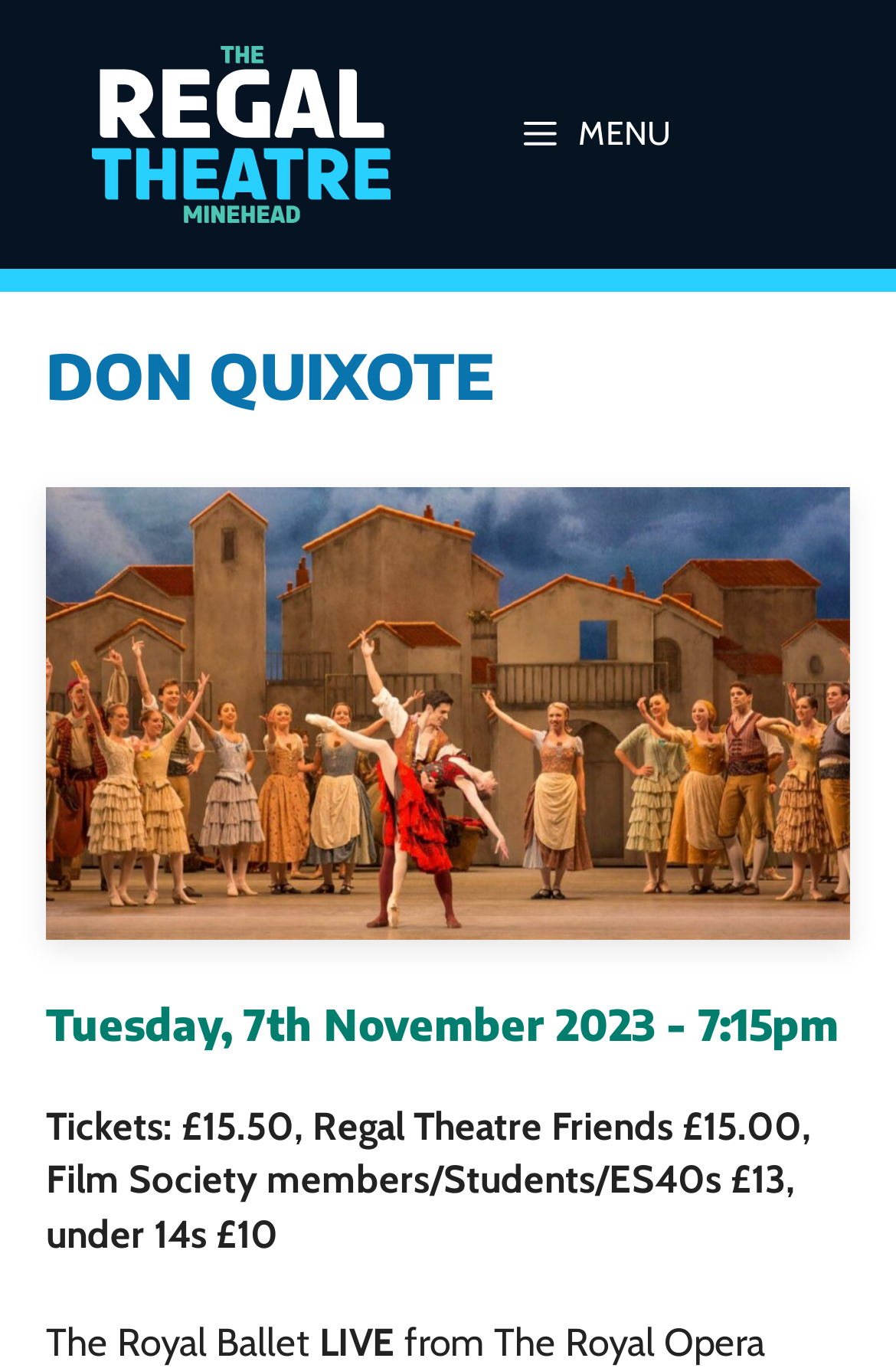What is the name of the ballet company performing?
Answer the question using a single word or phrase, according to the image.

The Royal Ballet